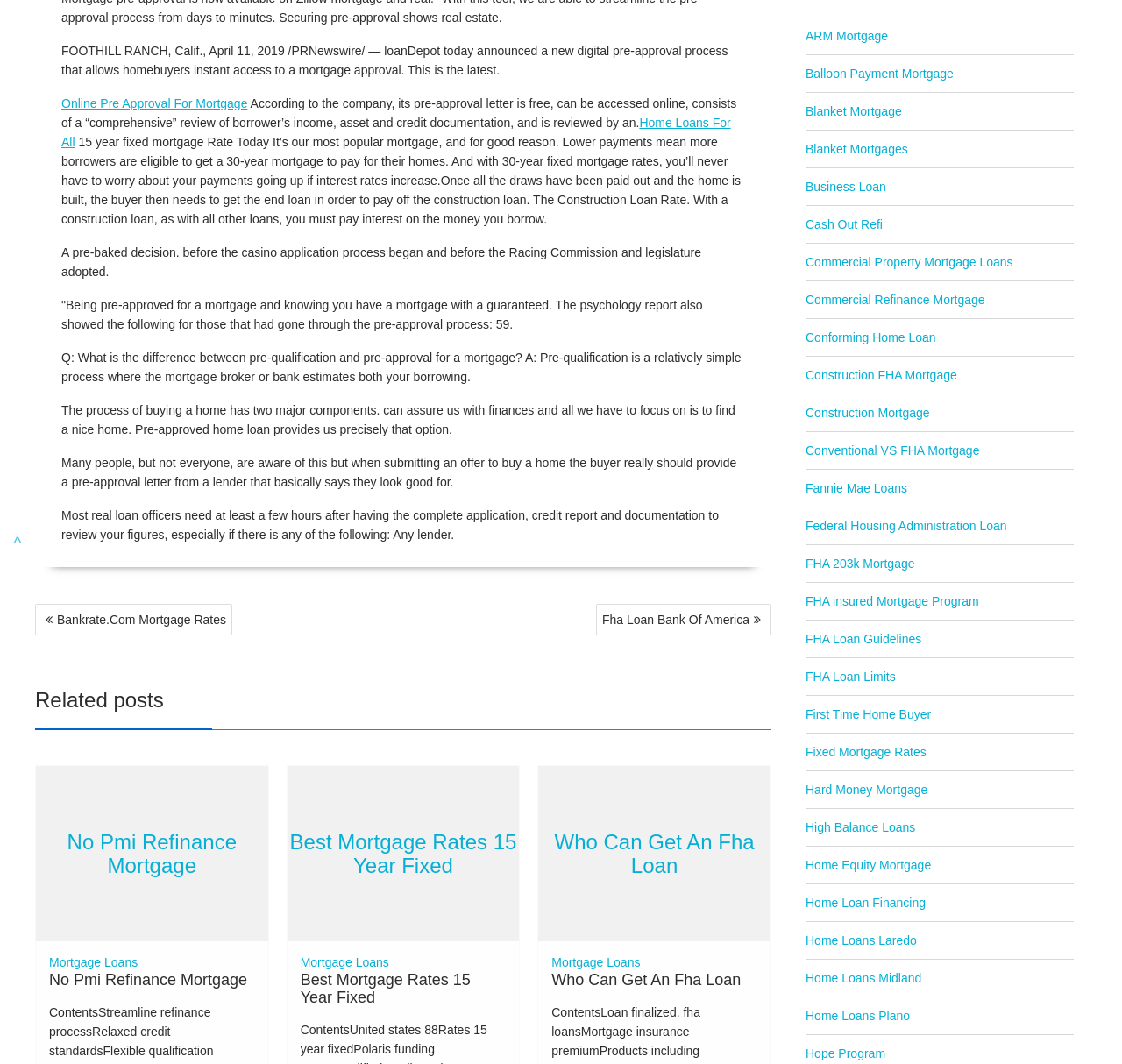Please predict the bounding box coordinates (top-left x, top-left y, bottom-right x, bottom-right y) for the UI element in the screenshot that fits the description: No Pmi Refinance Mortgage

[0.06, 0.78, 0.211, 0.824]